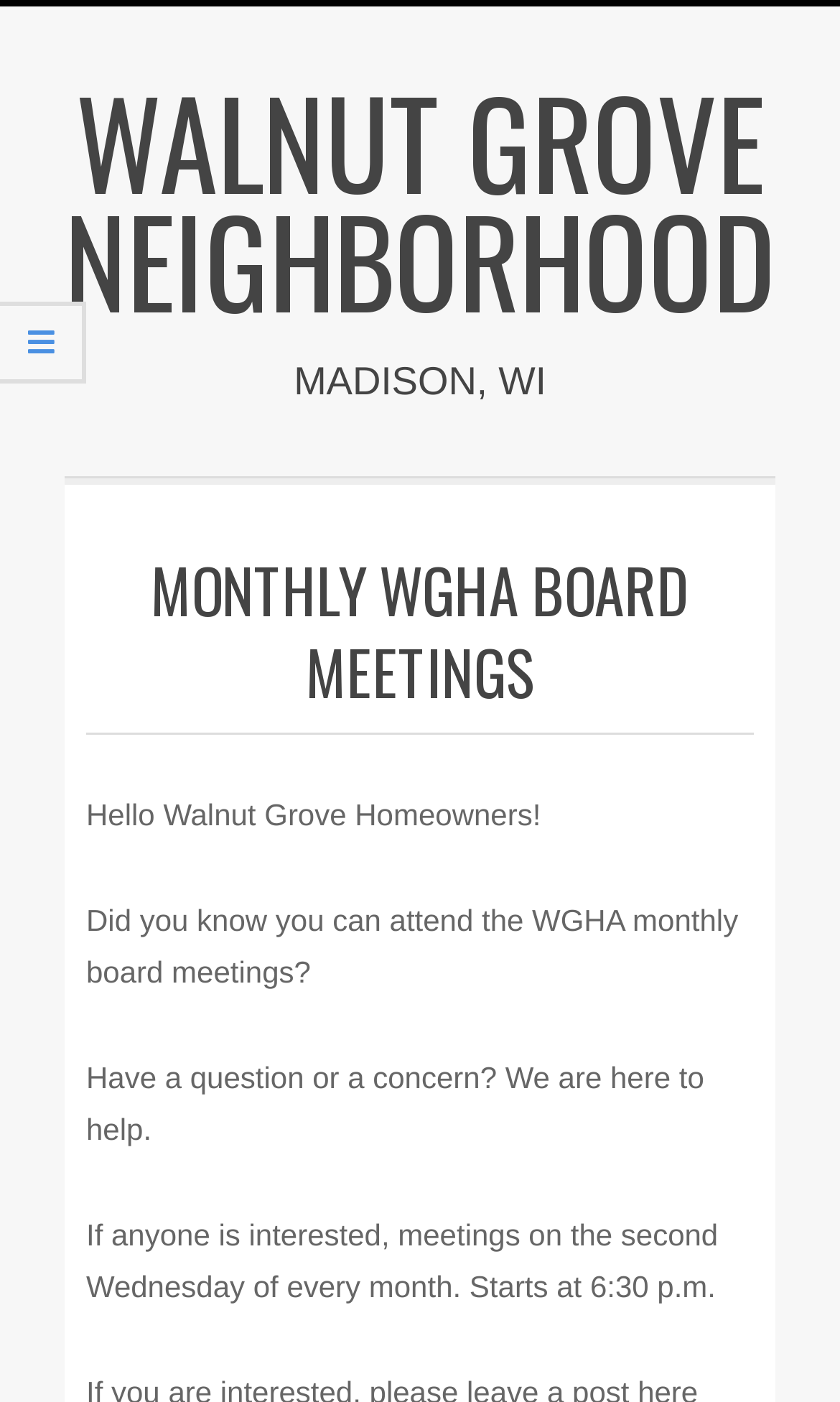Locate the bounding box coordinates of the UI element described by: "Walnut Grove Neighborhood". The bounding box coordinates should consist of four float numbers between 0 and 1, i.e., [left, top, right, bottom].

[0.077, 0.037, 0.923, 0.247]